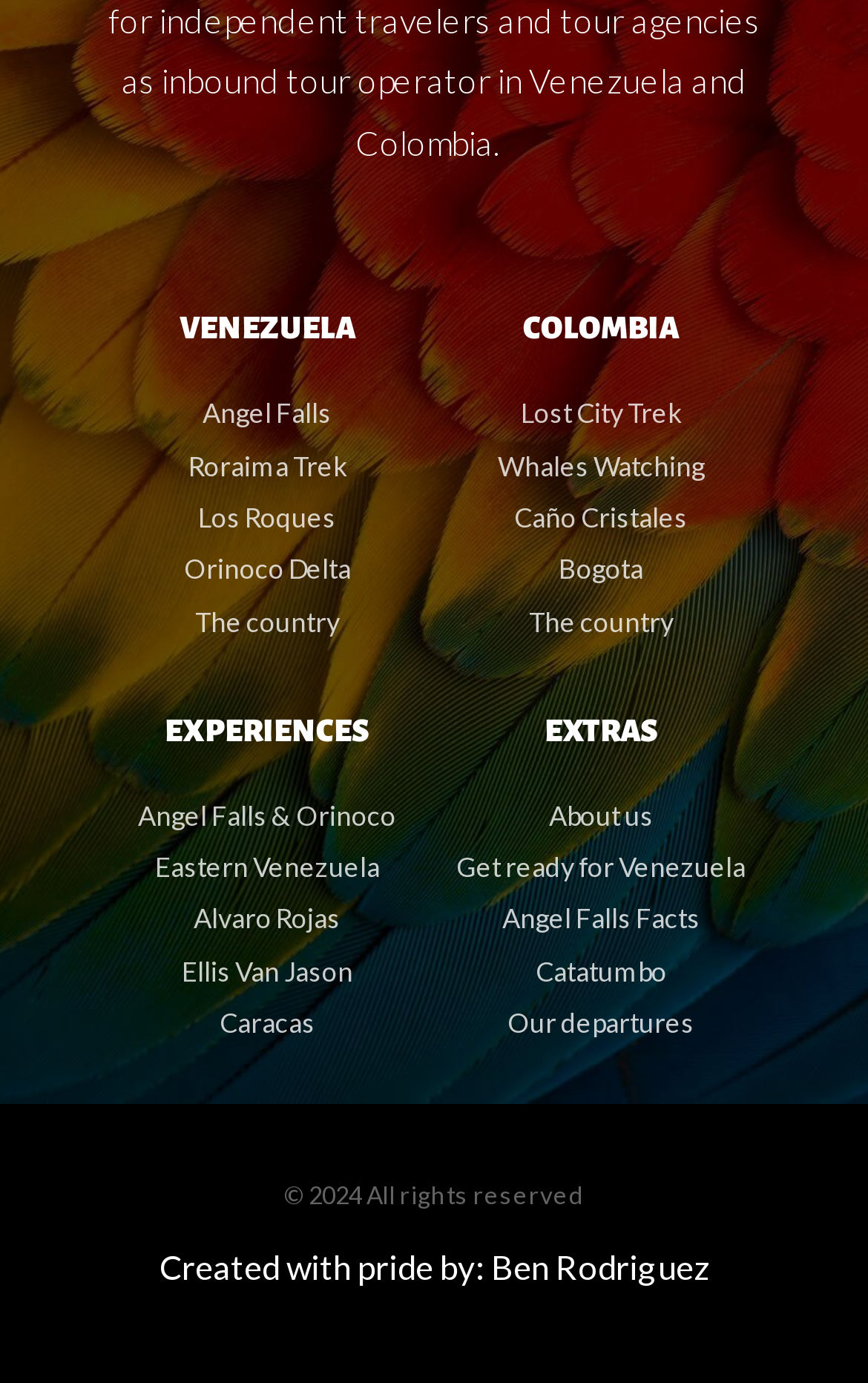Could you please study the image and provide a detailed answer to the question:
Who created the webpage?

At the bottom of the webpage, there is a static text 'Created with pride by: Ben Rodriguez', which indicates that Ben Rodriguez is the creator of the webpage.